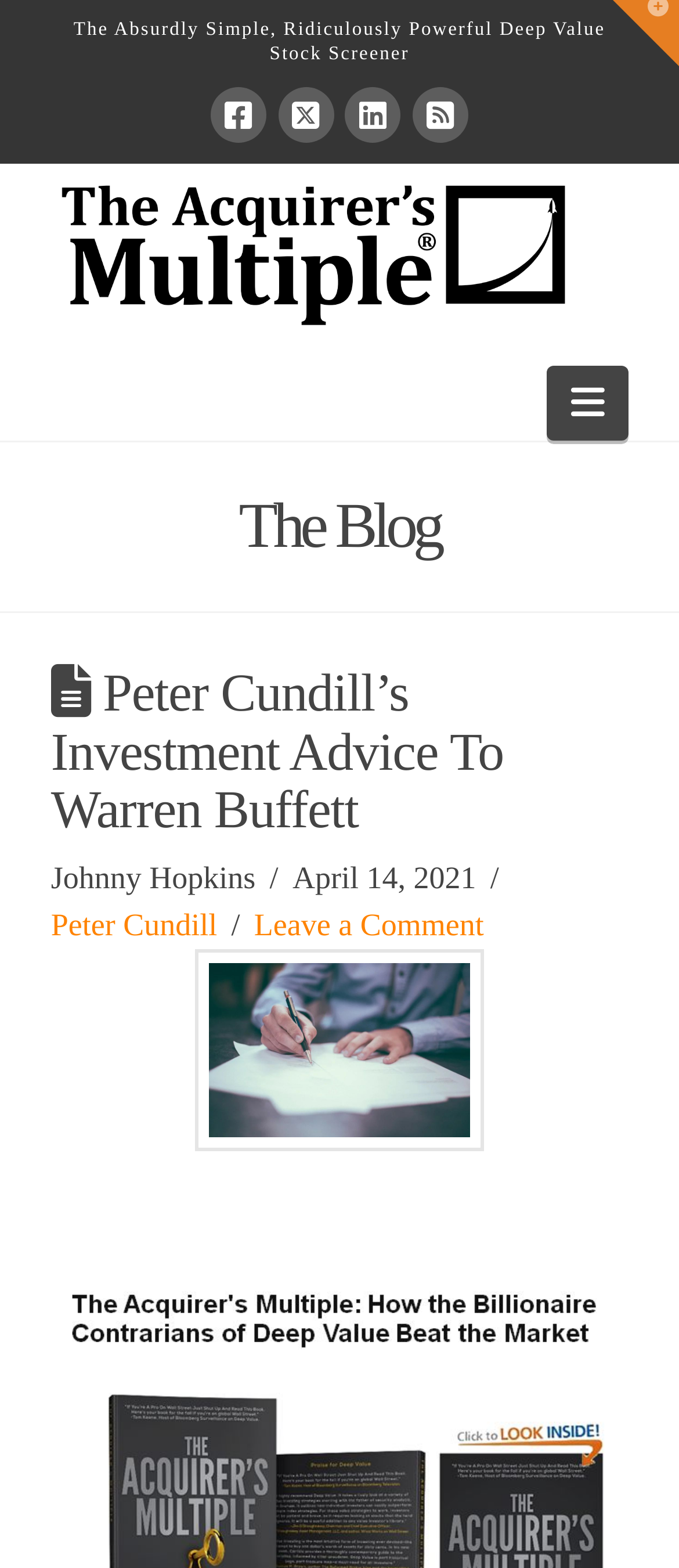Given the element description "Peter Cundill", identify the bounding box of the corresponding UI element.

[0.075, 0.579, 0.32, 0.601]